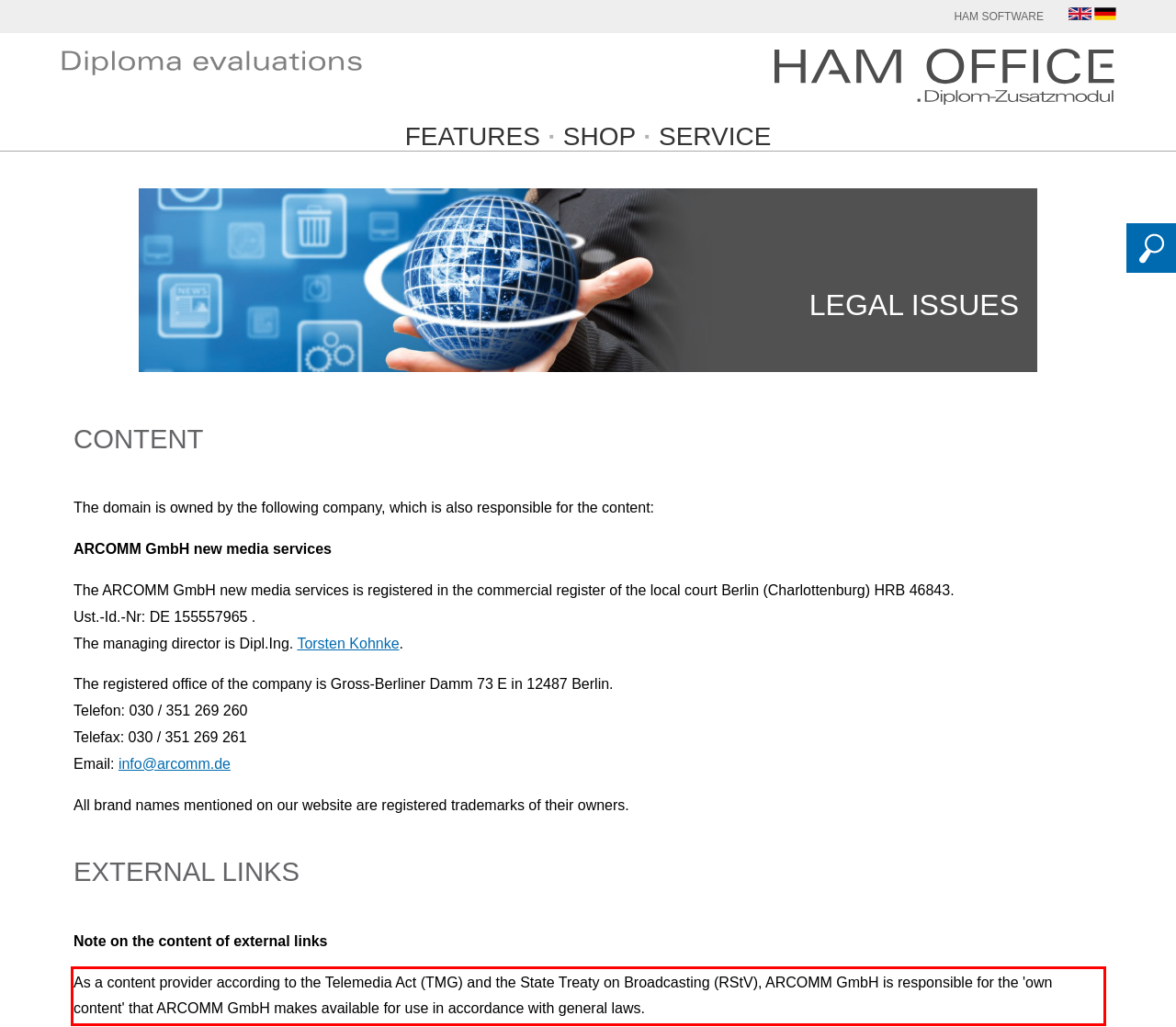Using the provided screenshot, read and generate the text content within the red-bordered area.

As a content provider according to the Telemedia Act (TMG) and the State Treaty on Broadcasting (RStV), ARCOMM GmbH is responsible for the 'own content' that ARCOMM GmbH makes available for use in accordance with general laws.